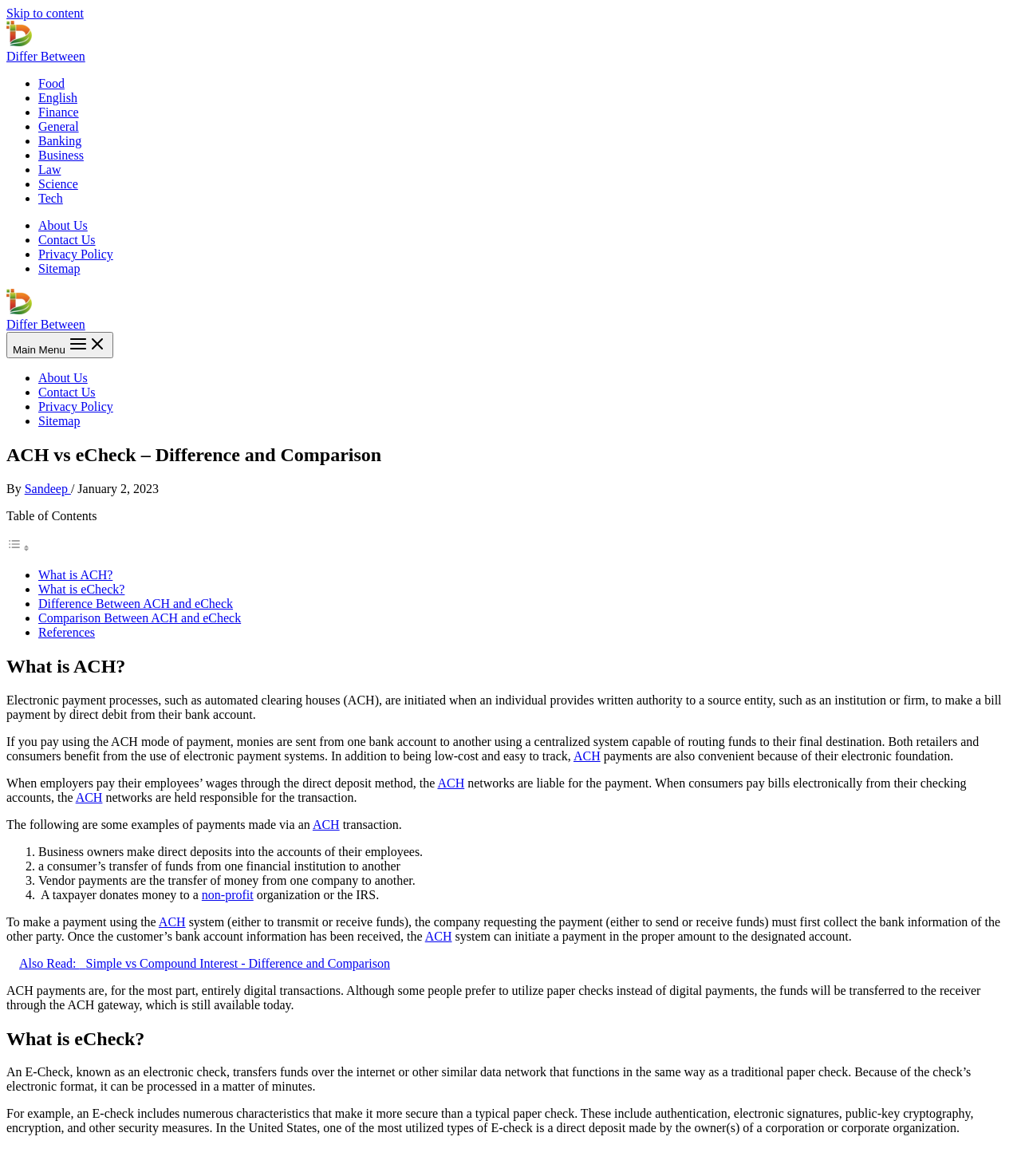Can you provide the bounding box coordinates for the element that should be clicked to implement the instruction: "Click the 'Book now' button"?

None